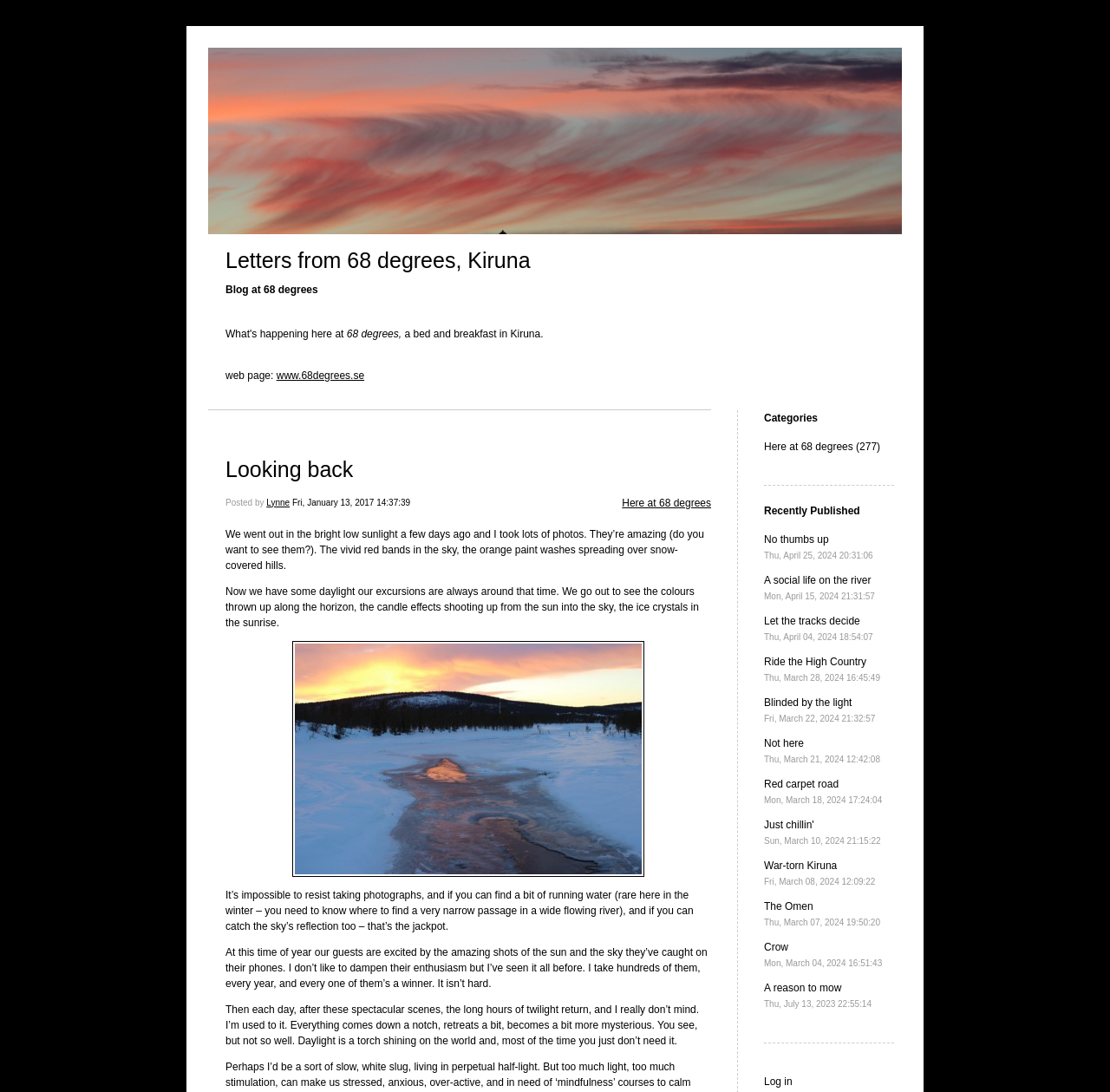Identify the bounding box coordinates for the UI element described as follows: Looking back. Use the format (top-left x, top-left y, bottom-right x, bottom-right y) and ensure all values are floating point numbers between 0 and 1.

[0.203, 0.419, 0.318, 0.441]